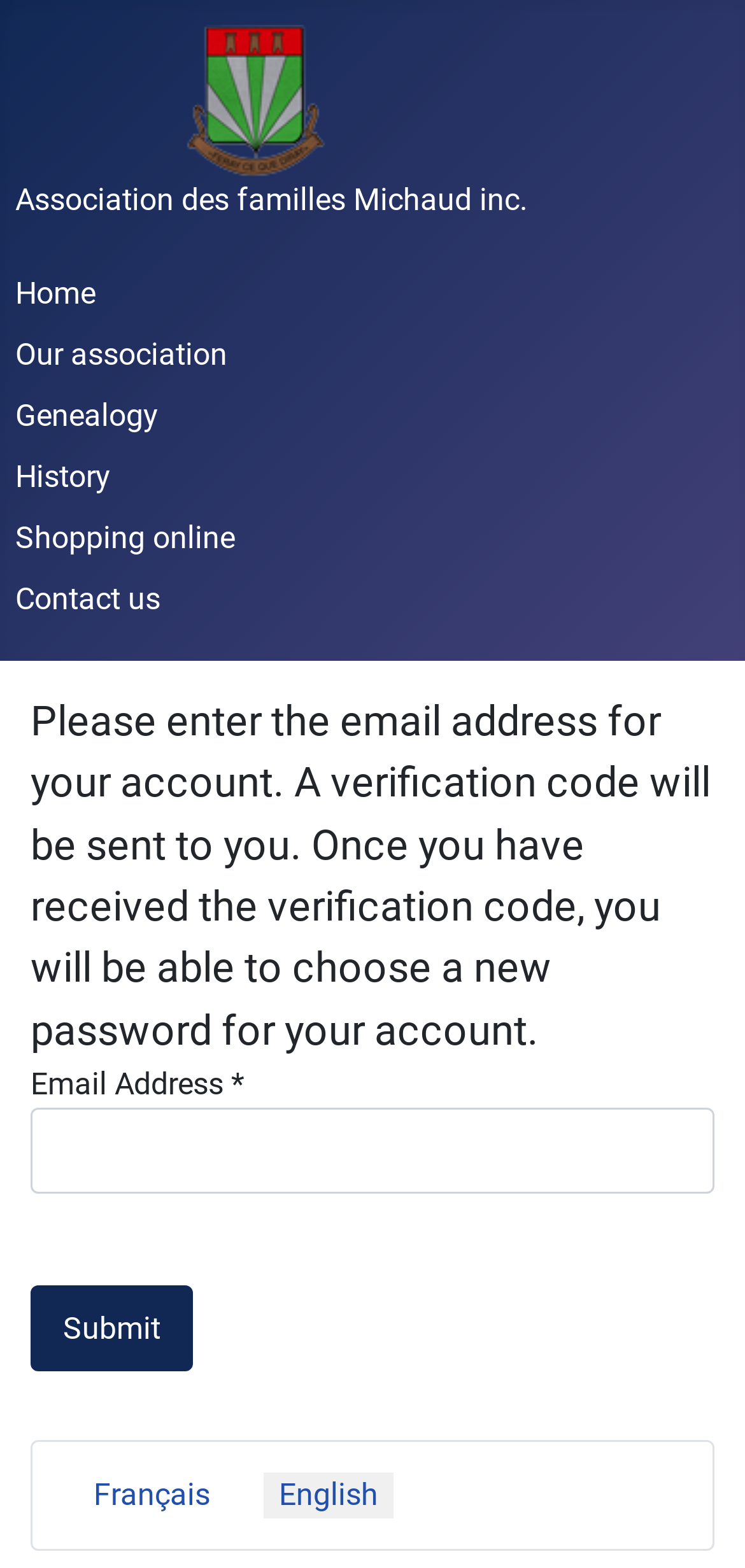Determine the bounding box coordinates of the area to click in order to meet this instruction: "Enter email address".

[0.041, 0.707, 0.959, 0.762]